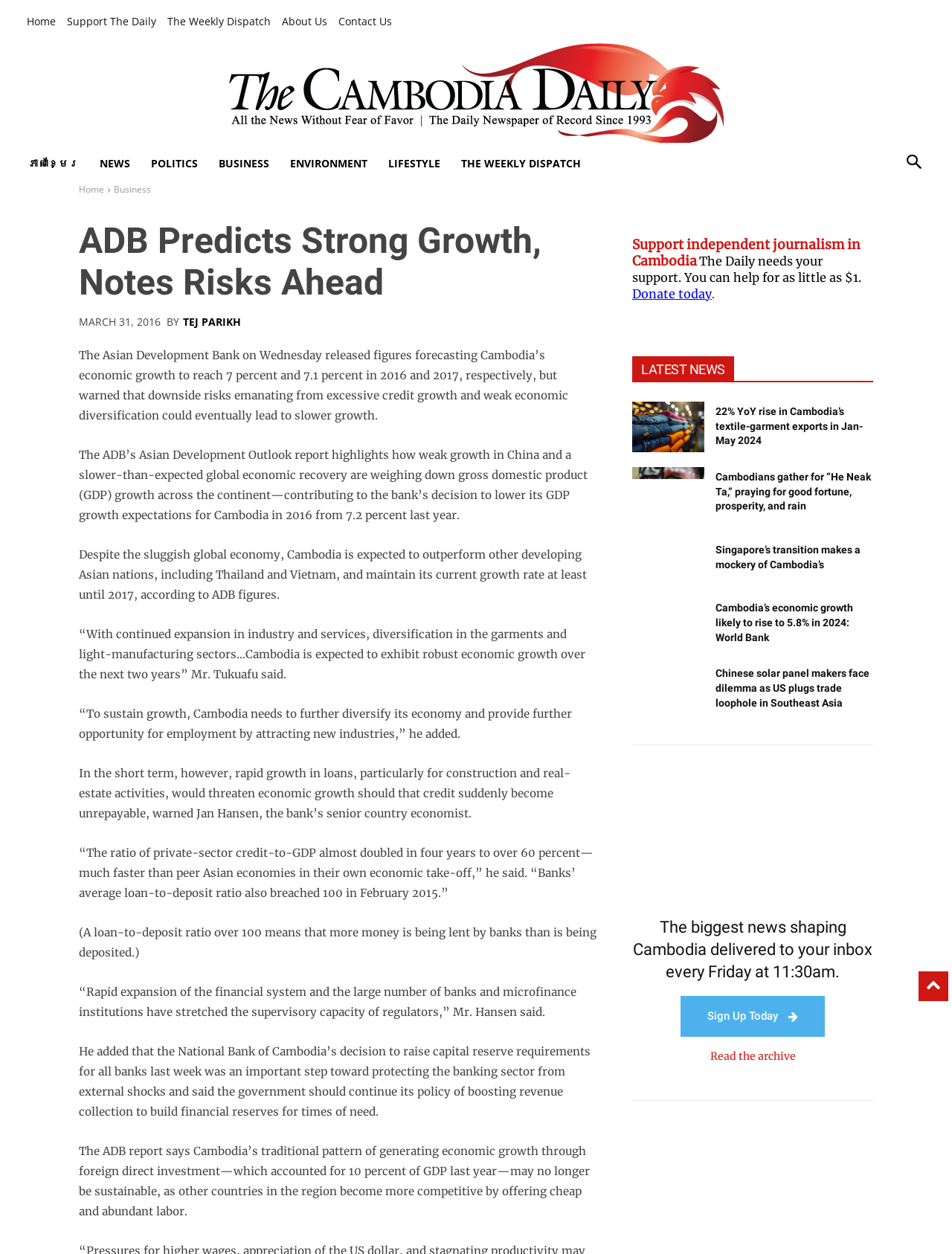What is the predicted economic growth rate of Cambodia in 2016?
Based on the screenshot, respond with a single word or phrase.

7 percent